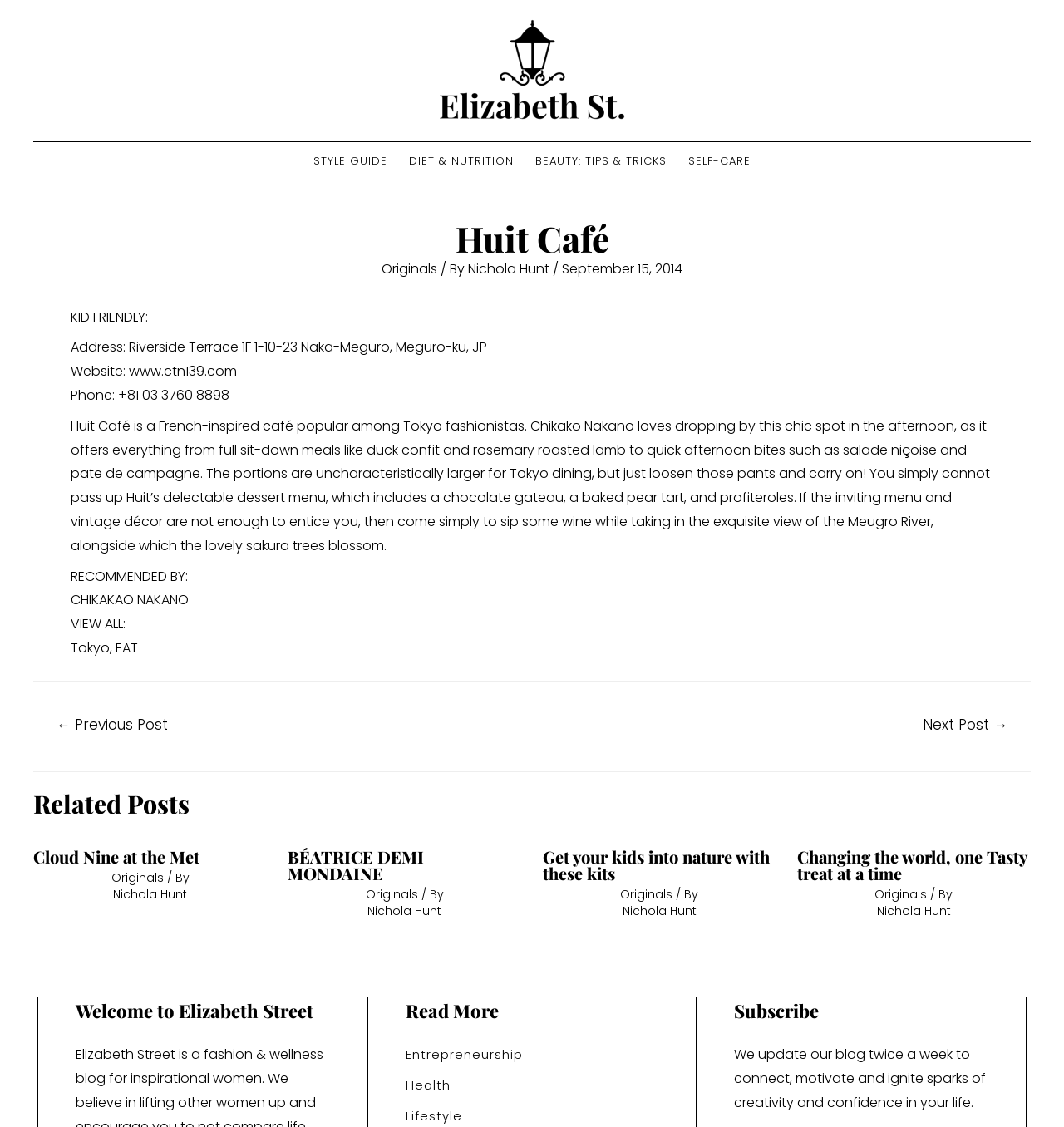Based on the element description Next Post →, identify the bounding box coordinates for the UI element. The coordinates should be in the format (top-left x, top-left y, bottom-right x, bottom-right y) and within the 0 to 1 range.

[0.847, 0.63, 0.967, 0.659]